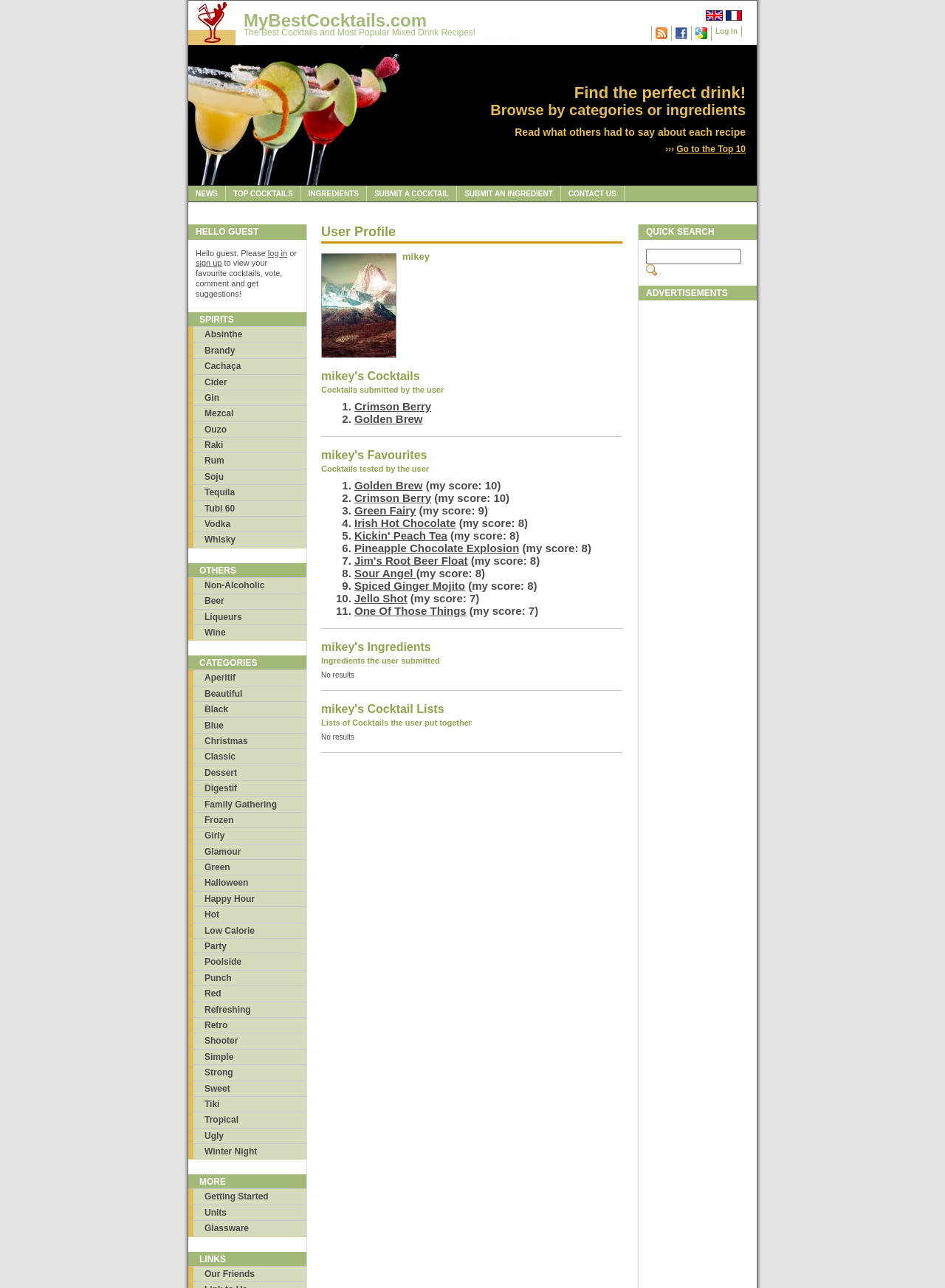How many languages can I switch to on the webpage?
Using the image, provide a concise answer in one word or a short phrase.

2